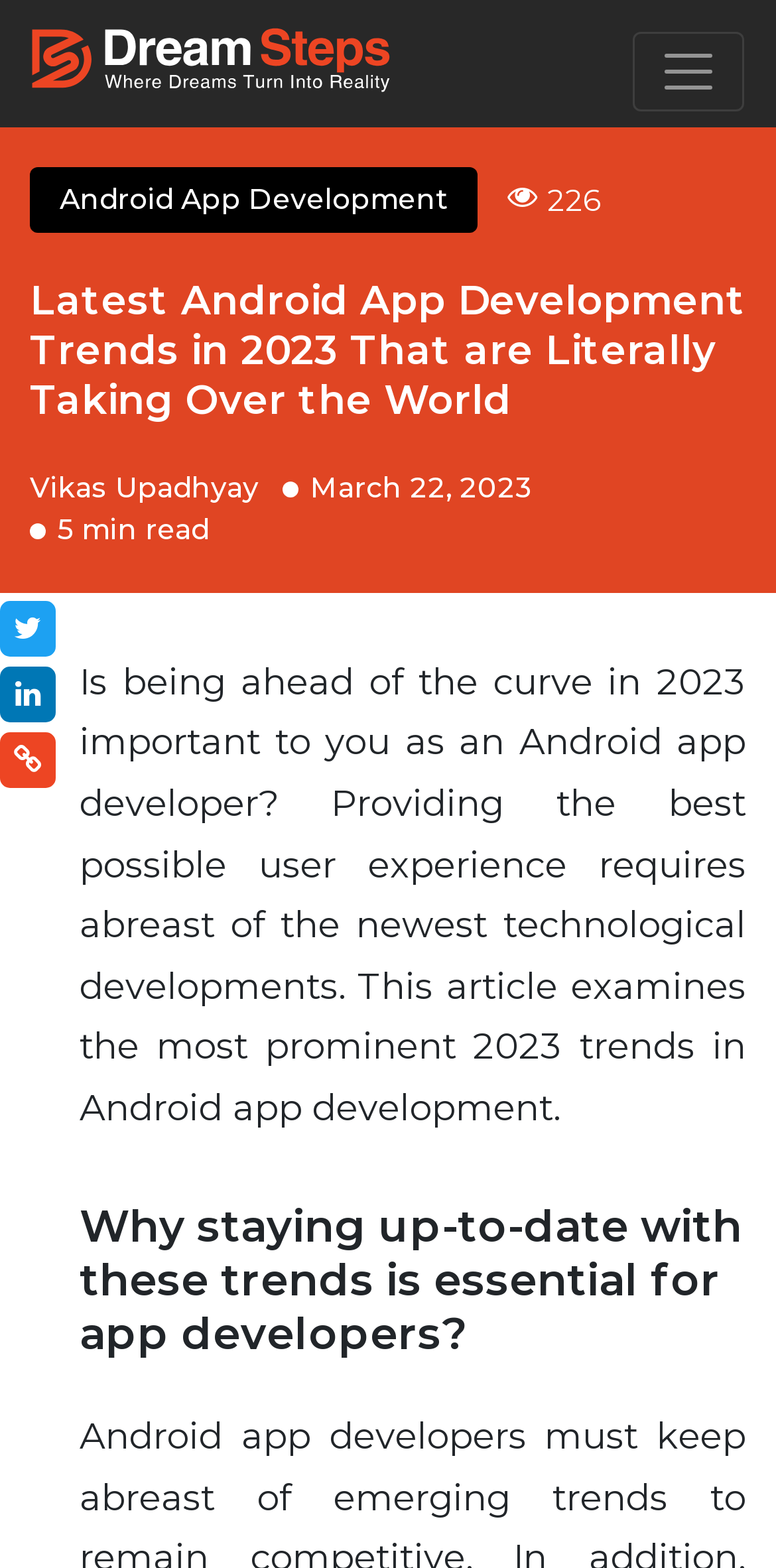Find the bounding box of the UI element described as follows: "aria-label="Toggle navigation"".

[0.815, 0.02, 0.959, 0.071]